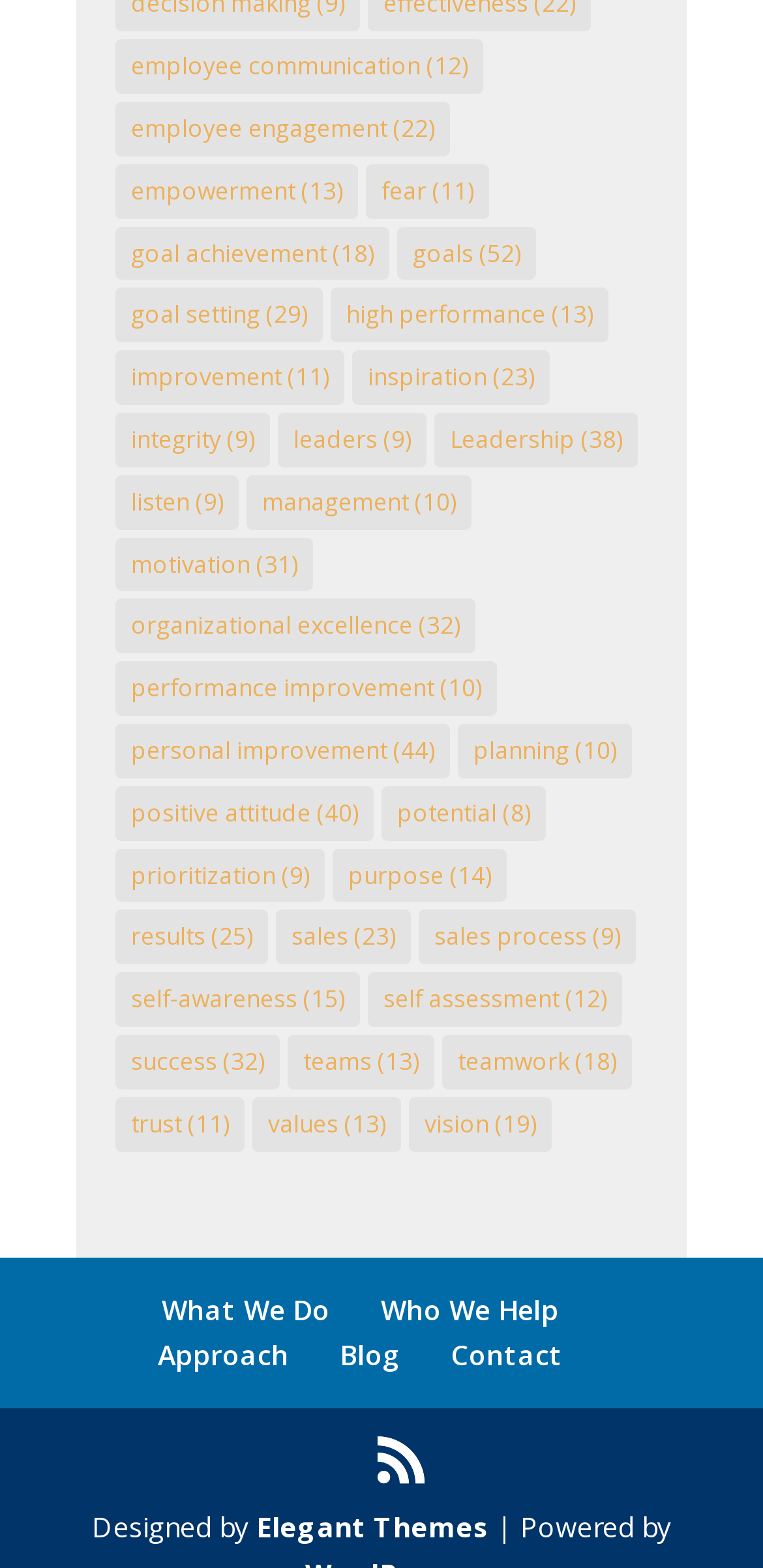Determine the bounding box coordinates of the clickable element to complete this instruction: "read about leadership". Provide the coordinates in the format of four float numbers between 0 and 1, [left, top, right, bottom].

[0.569, 0.263, 0.836, 0.298]